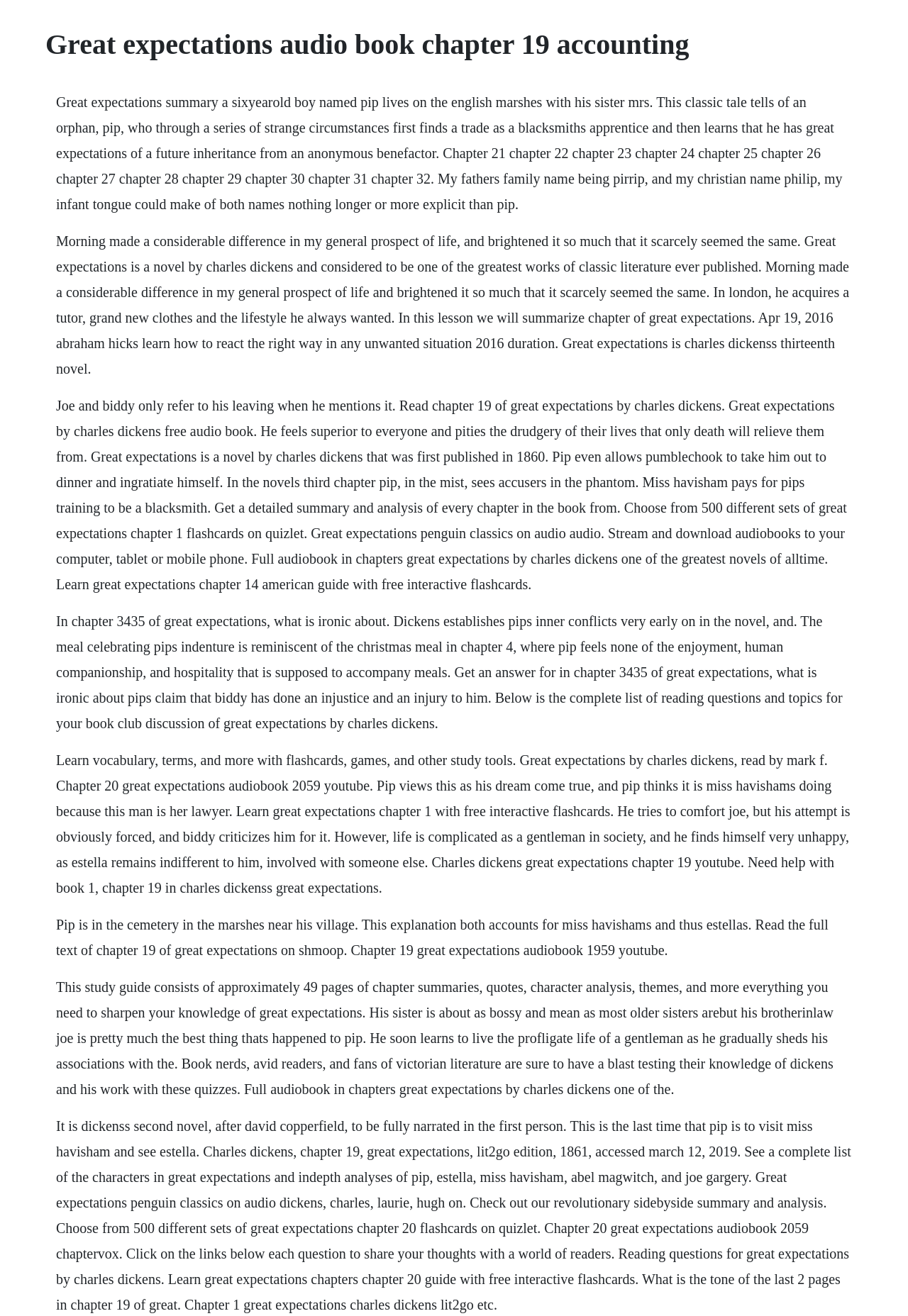Provide a one-word or short-phrase answer to the question:
What is the occupation of Joe in Great Expectations?

Blacksmith